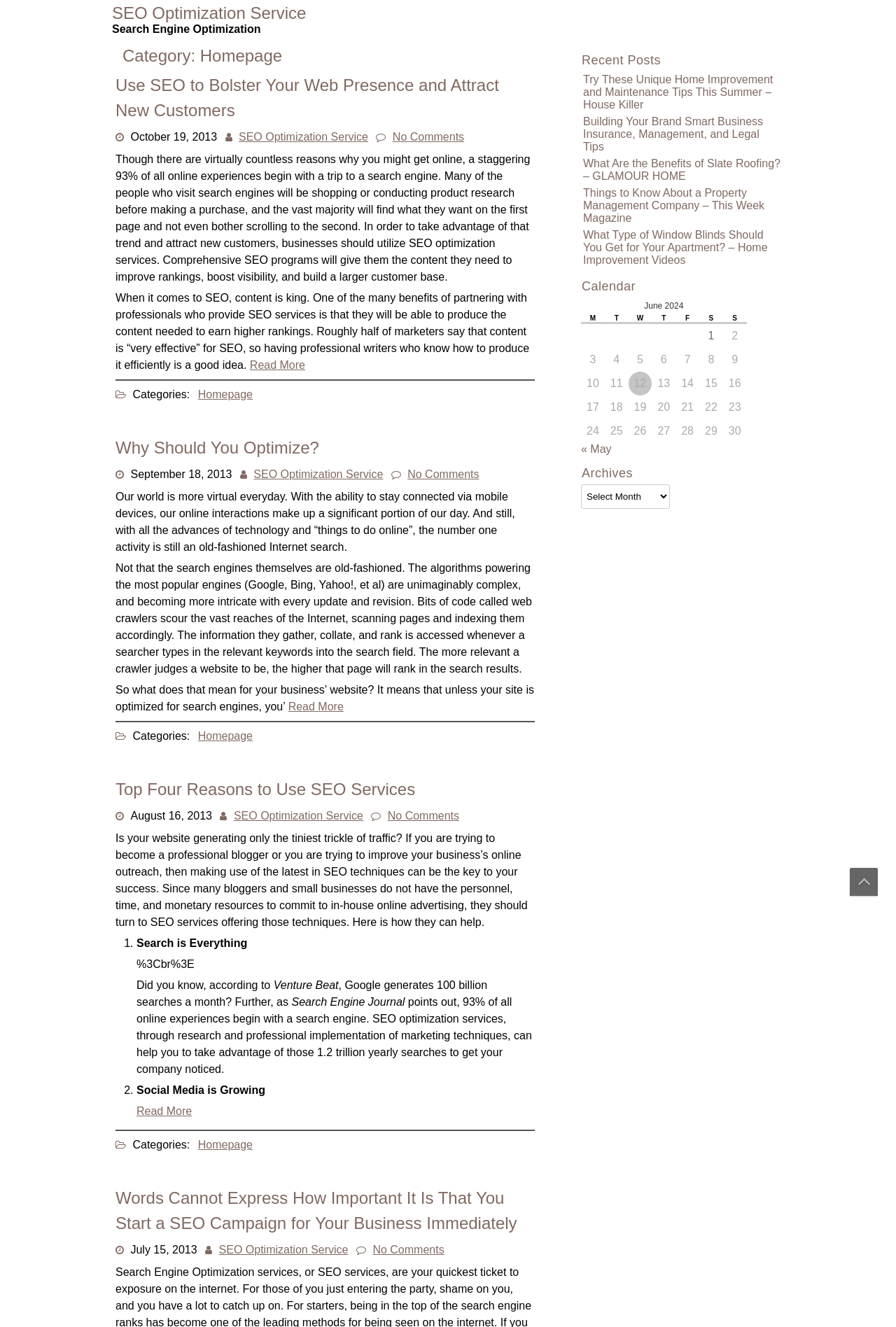Describe in detail what you see on the webpage.

This webpage is an archive of blog posts related to SEO optimization services. At the top, there is a heading "SEO Optimization Service" and a link with the same text. Below it, there is a static text "Search Engine Optimization" and a heading "Category: Homepage".

The main content of the page is divided into four sections, each containing a blog post. Each post has a heading, a time stamp, and a link to read more. The headings of the posts are "Use SEO to Bolster Your Web Presence and Attract New Customers", "Why Should You Optimize?", "Top Four Reasons to Use SEO Services", and "Words Cannot Express How Important It Is That You Start a SEO Campaign for Your Business Immediately". The time stamps are October 19, 2013, September 18, 2013, August 16, 2013, and July 15, 2013, respectively.

Each post has a brief summary or introduction, followed by a "Read More" link. The summaries discuss the importance of SEO optimization for businesses, how it can improve online visibility, and the benefits of partnering with professionals who provide SEO services.

On the right side of the page, there is a complementary section with a heading "Recent Posts" and a list of links to other blog posts. Below it, there is a heading "Calendar" and a table showing the month of June 2024. The table has a caption and a row with column headers for each day of the week. There is one grid cell with a link to posts published on June 1, 2024.

Overall, the webpage is a collection of blog posts and resources related to SEO optimization services, with a focus on educating businesses on the importance of SEO and how it can improve their online presence.